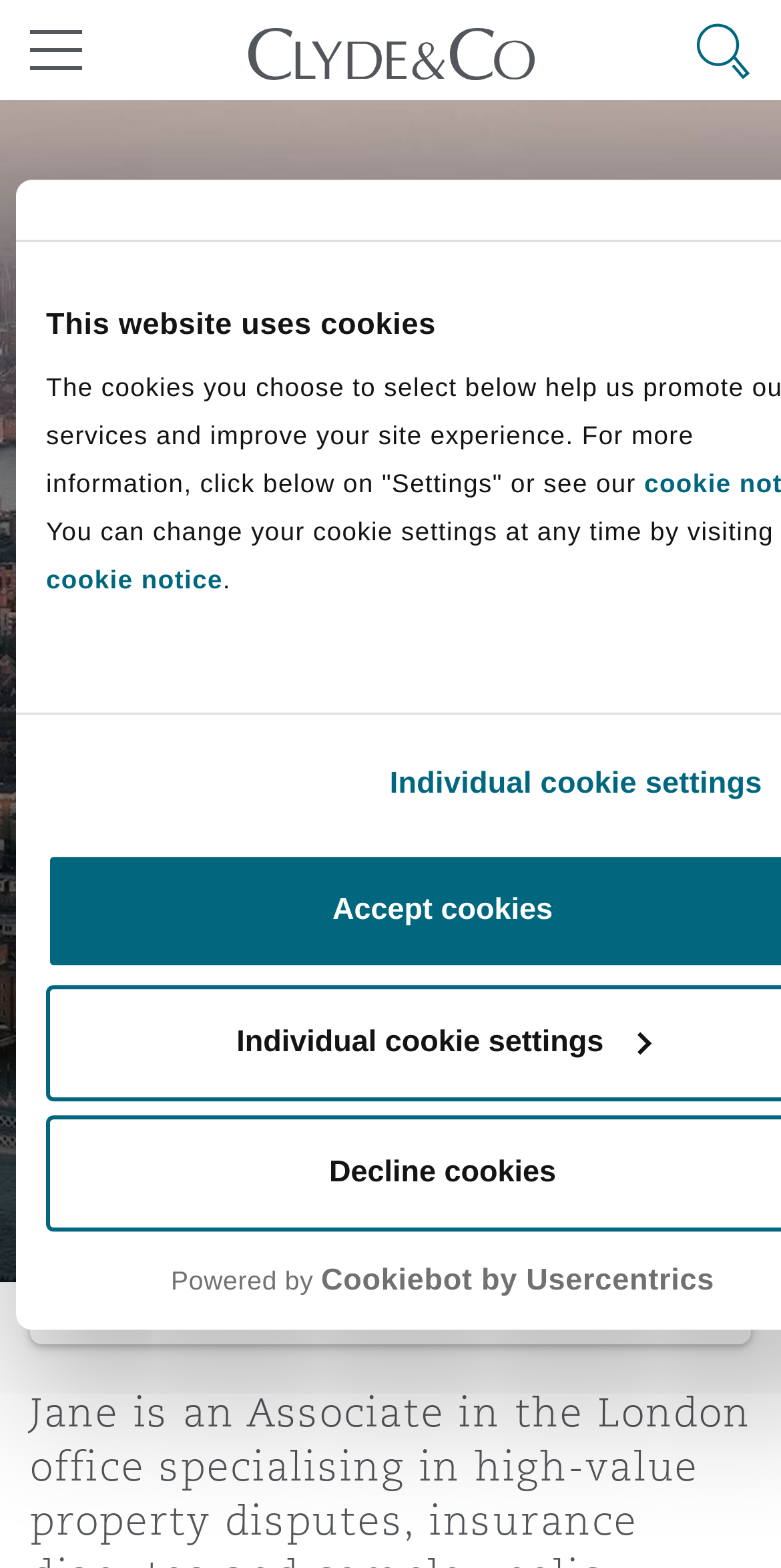Locate the bounding box coordinates of the area to click to fulfill this instruction: "View Climate Change Risk Practice". The bounding box should be presented as four float numbers between 0 and 1, in the order [left, top, right, bottom].

[0.092, 0.254, 0.997, 0.281]